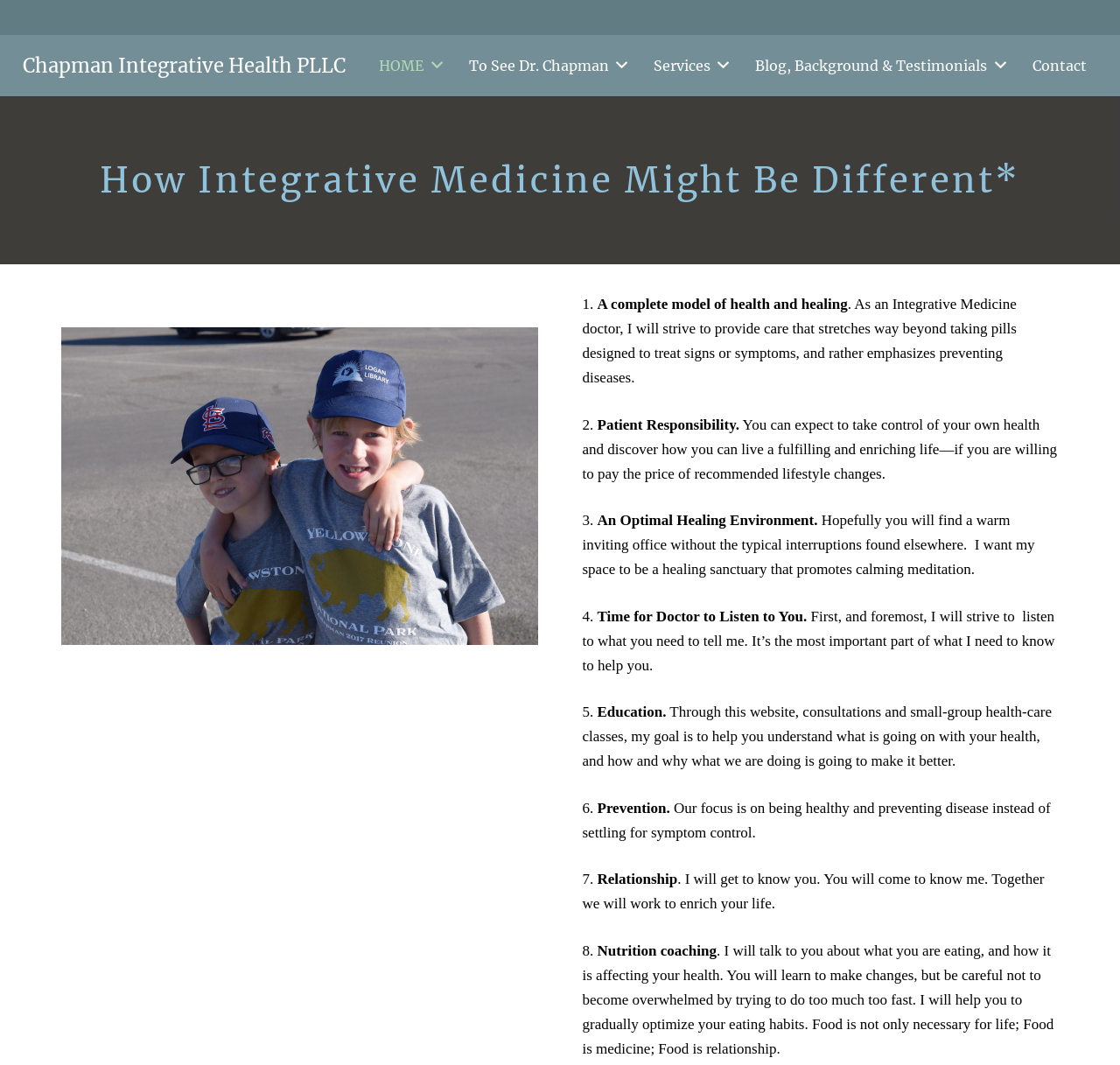Identify and provide the bounding box for the element described by: "HOME".

[0.327, 0.033, 0.407, 0.09]